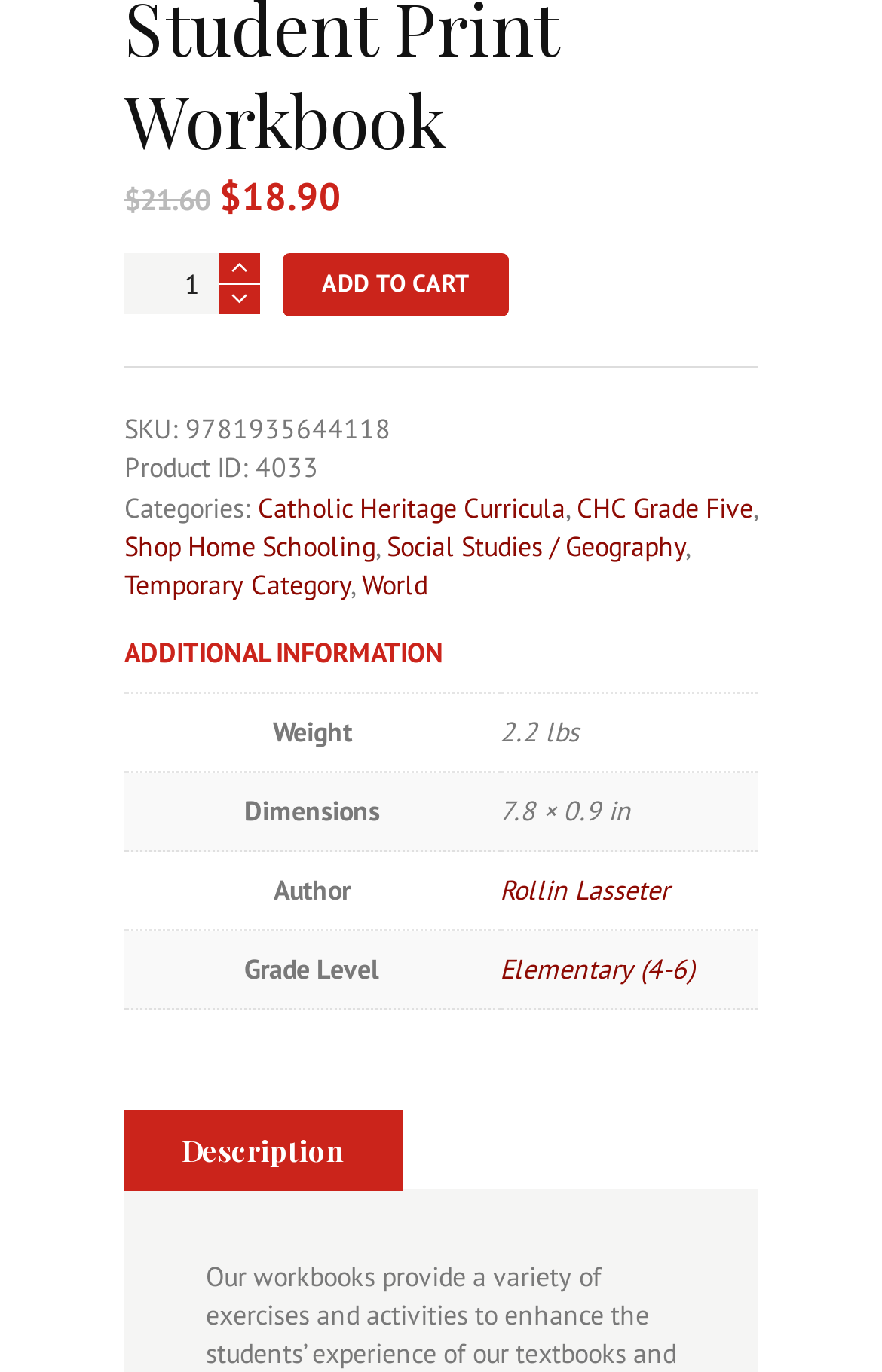Please find the bounding box coordinates of the element that you should click to achieve the following instruction: "Add to cart". The coordinates should be presented as four float numbers between 0 and 1: [left, top, right, bottom].

[0.321, 0.185, 0.576, 0.23]